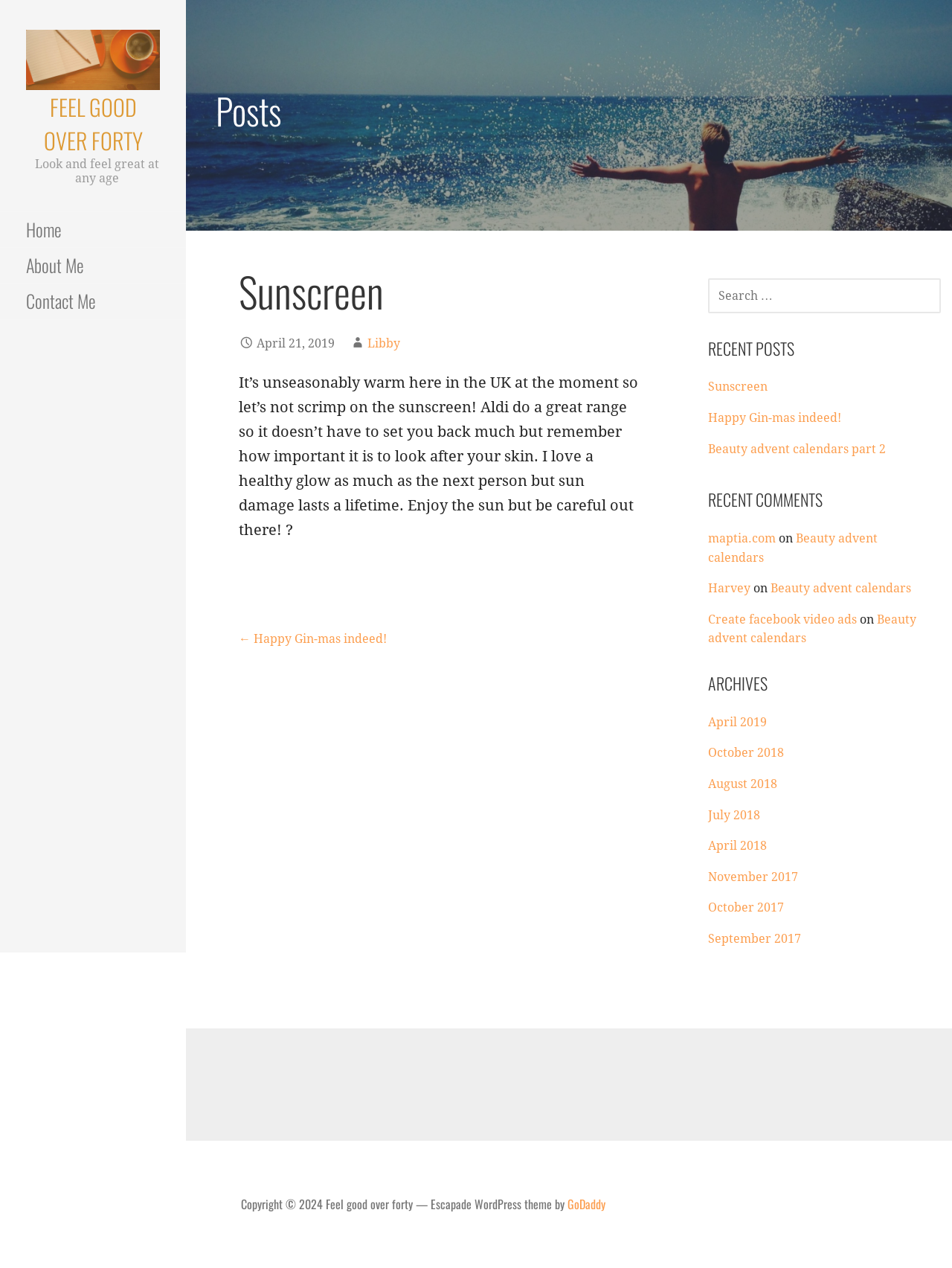Determine the bounding box of the UI component based on this description: "Sunscreen". The bounding box coordinates should be four float values between 0 and 1, i.e., [left, top, right, bottom].

[0.743, 0.3, 0.806, 0.311]